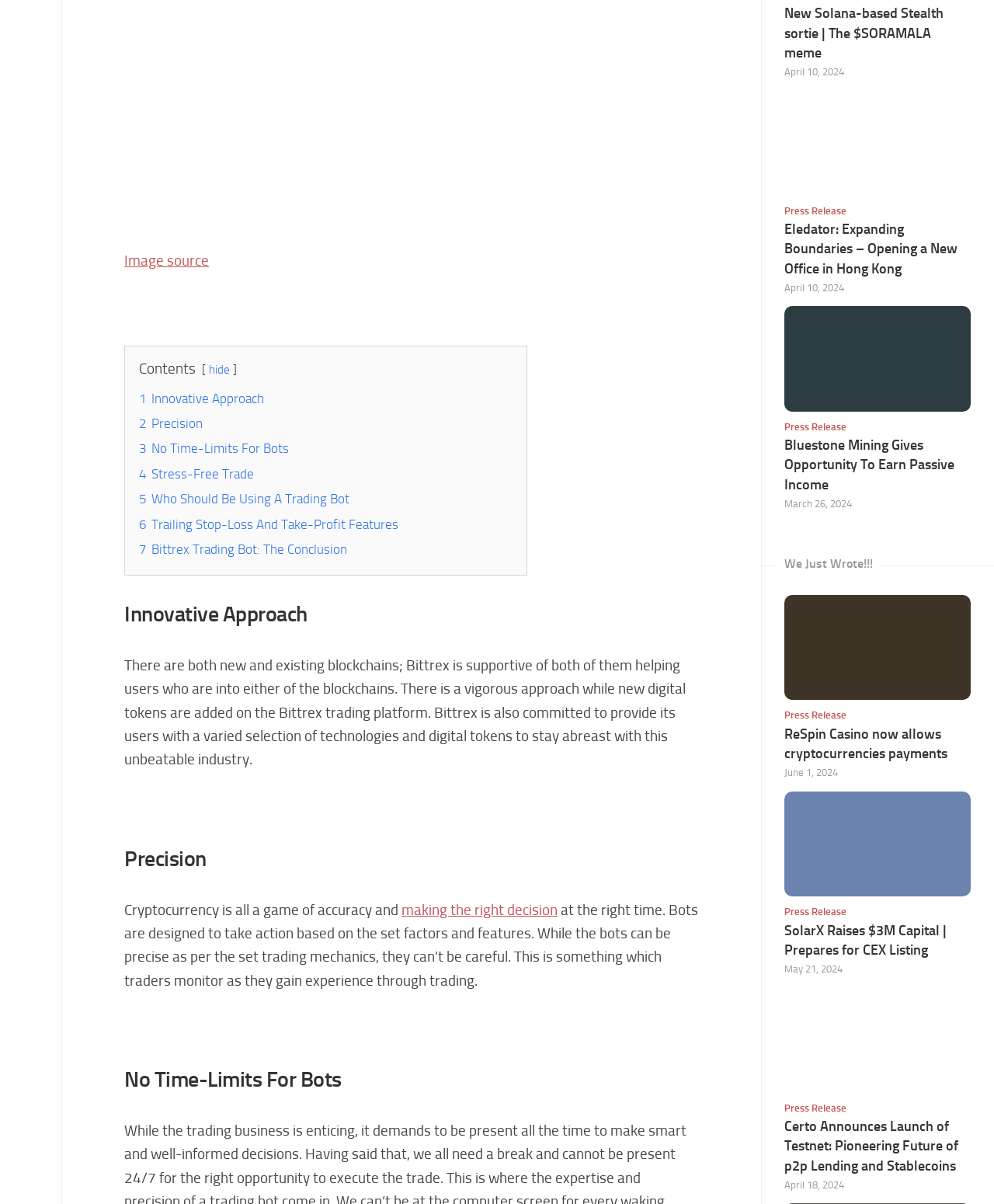Please specify the coordinates of the bounding box for the element that should be clicked to carry out this instruction: "Click on 'ReSpin Casino now allows cryptocurrencies payments'". The coordinates must be four float numbers between 0 and 1, formatted as [left, top, right, bottom].

[0.789, 0.602, 0.953, 0.633]